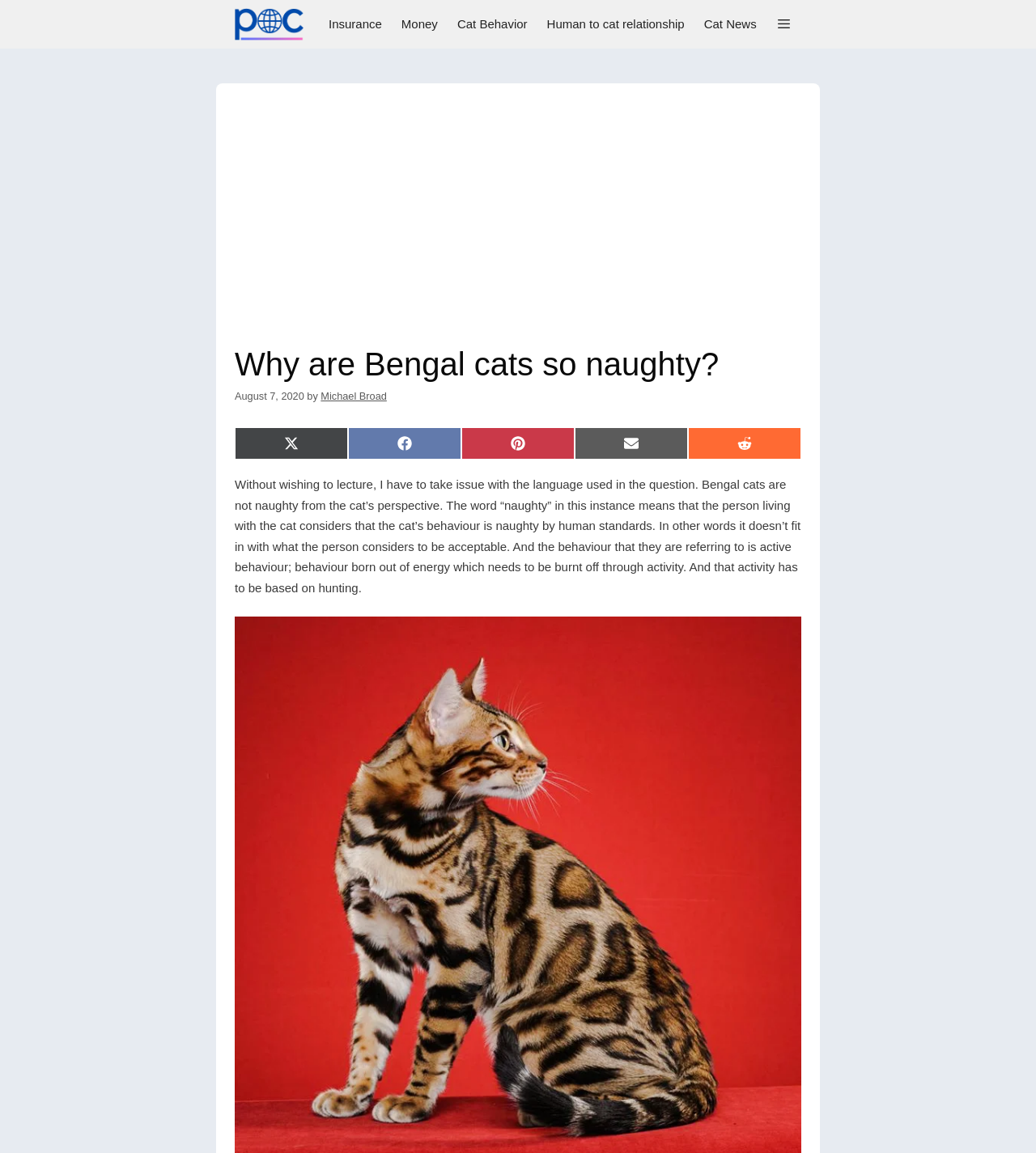Identify the bounding box coordinates of the region that needs to be clicked to carry out this instruction: "Click on the 'Freethinking Animal Advocacy' link". Provide these coordinates as four float numbers ranging from 0 to 1, i.e., [left, top, right, bottom].

[0.227, 0.0, 0.301, 0.042]